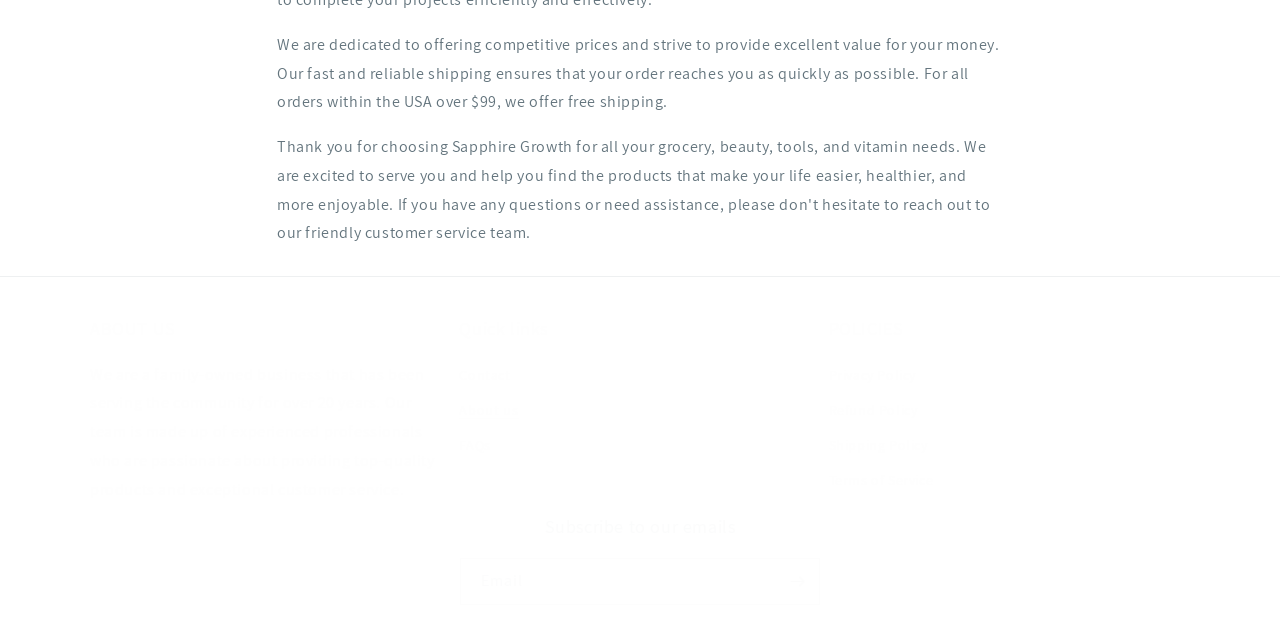Please find and report the bounding box coordinates of the element to click in order to perform the following action: "Click on the 'Log In' link". The coordinates should be expressed as four float numbers between 0 and 1, in the format [left, top, right, bottom].

None